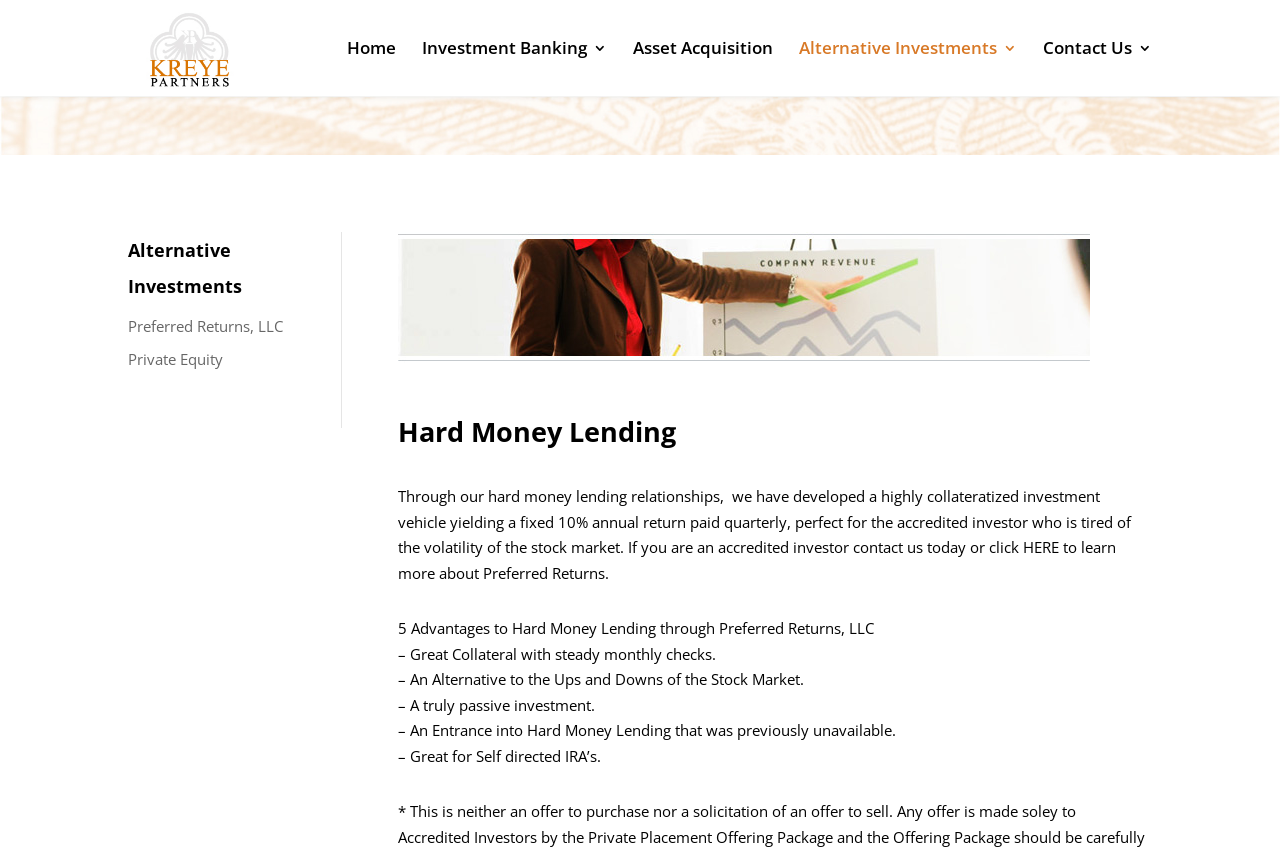Identify and provide the bounding box for the element described by: "Home".

[0.271, 0.048, 0.309, 0.113]